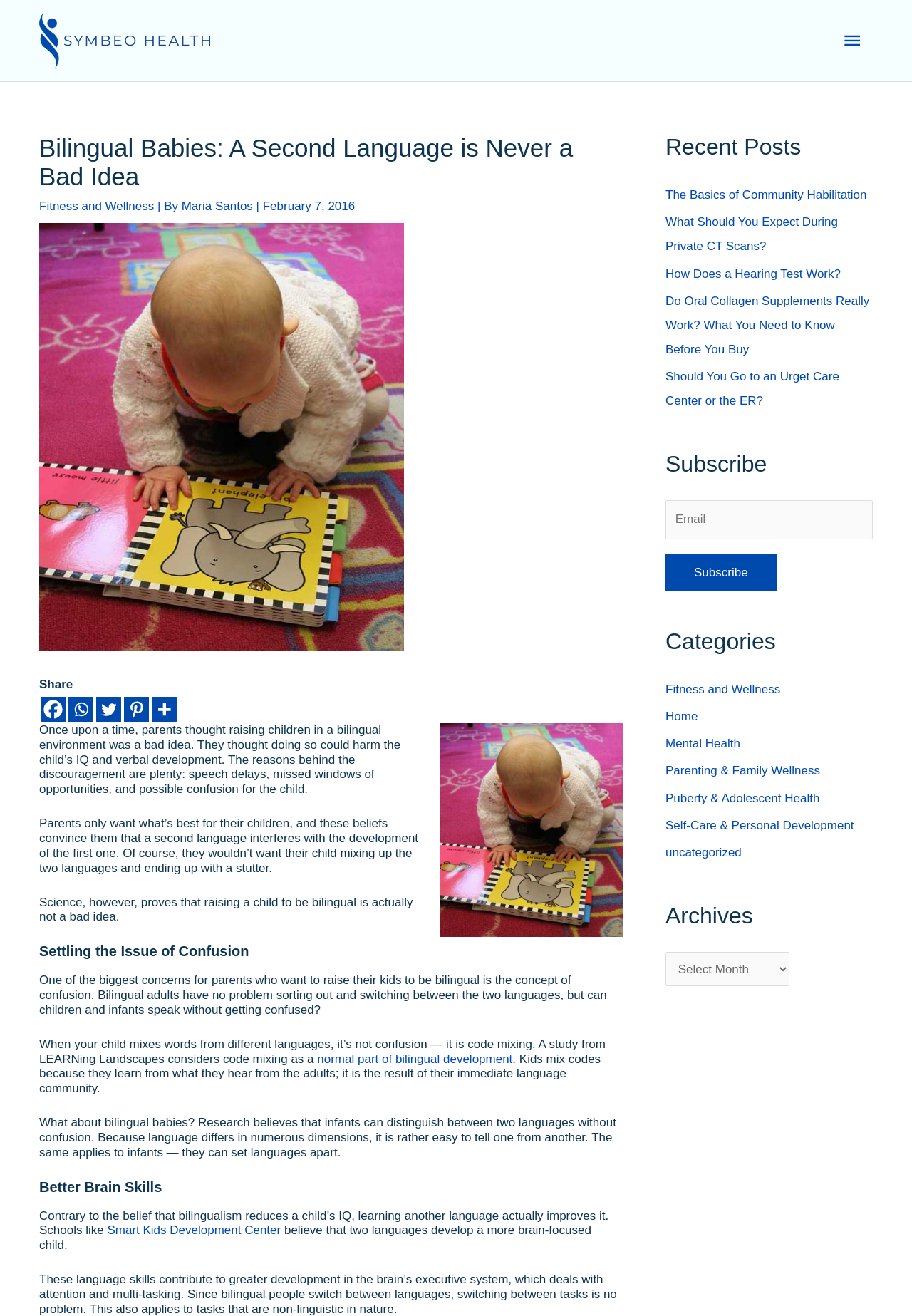Please determine the bounding box coordinates of the element to click on in order to accomplish the following task: "View recent posts". Ensure the coordinates are four float numbers ranging from 0 to 1, i.e., [left, top, right, bottom].

[0.73, 0.143, 0.95, 0.153]